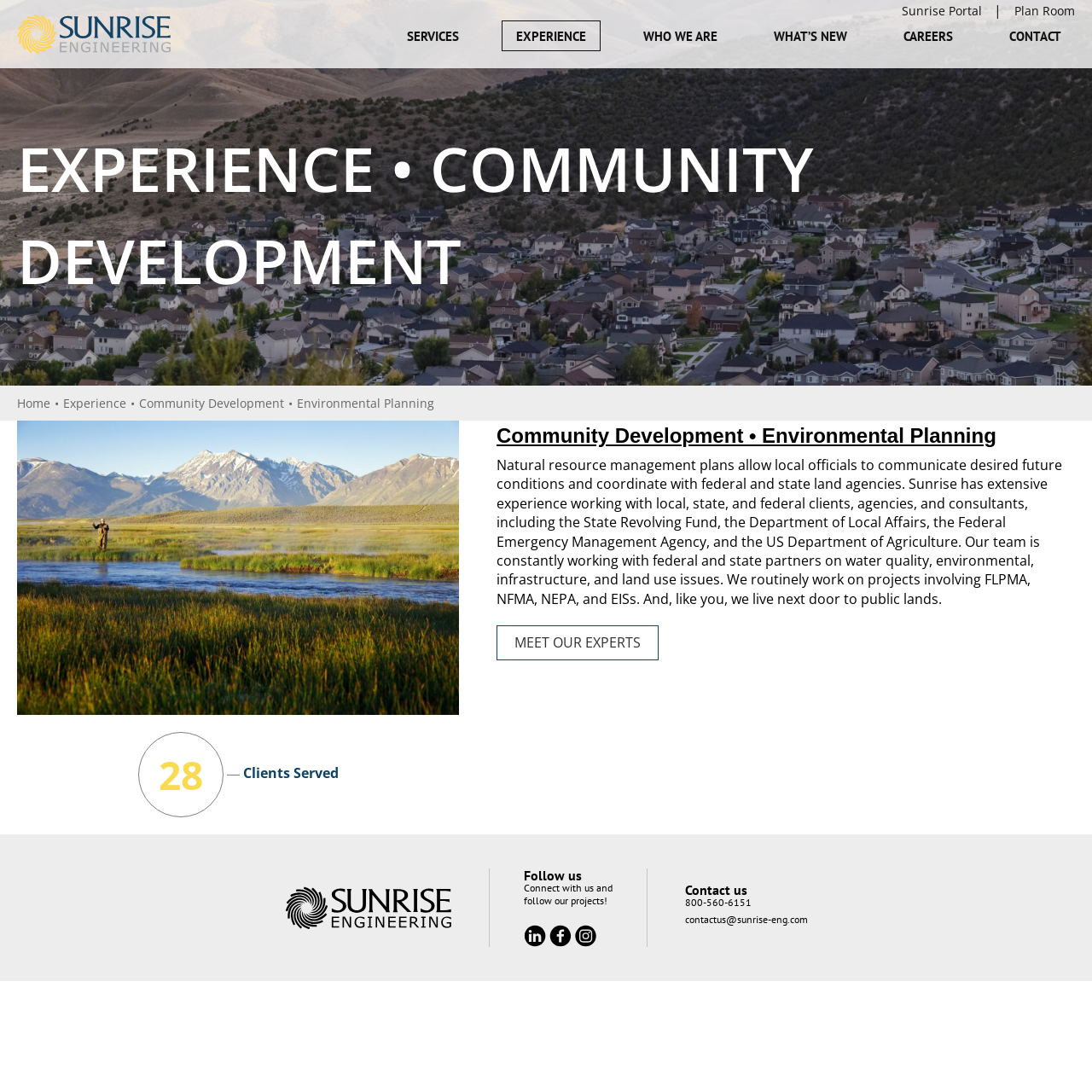What is the main heading displayed on the webpage? Please provide the text.

EXPERIENCE • COMMUNITY DEVELOPMENT